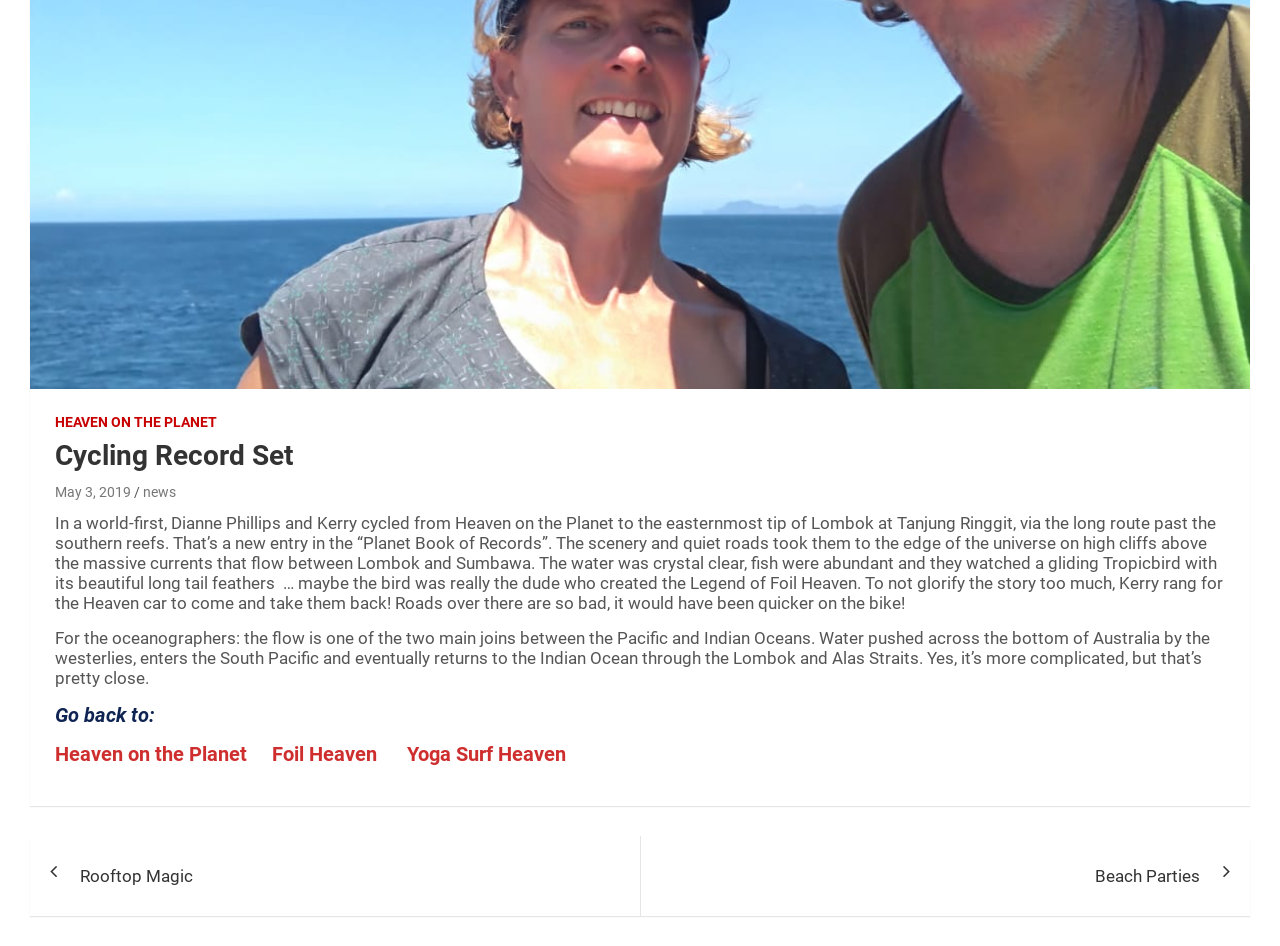Extract the bounding box coordinates for the described element: "May 3, 2019". The coordinates should be represented as four float numbers between 0 and 1: [left, top, right, bottom].

[0.043, 0.512, 0.102, 0.529]